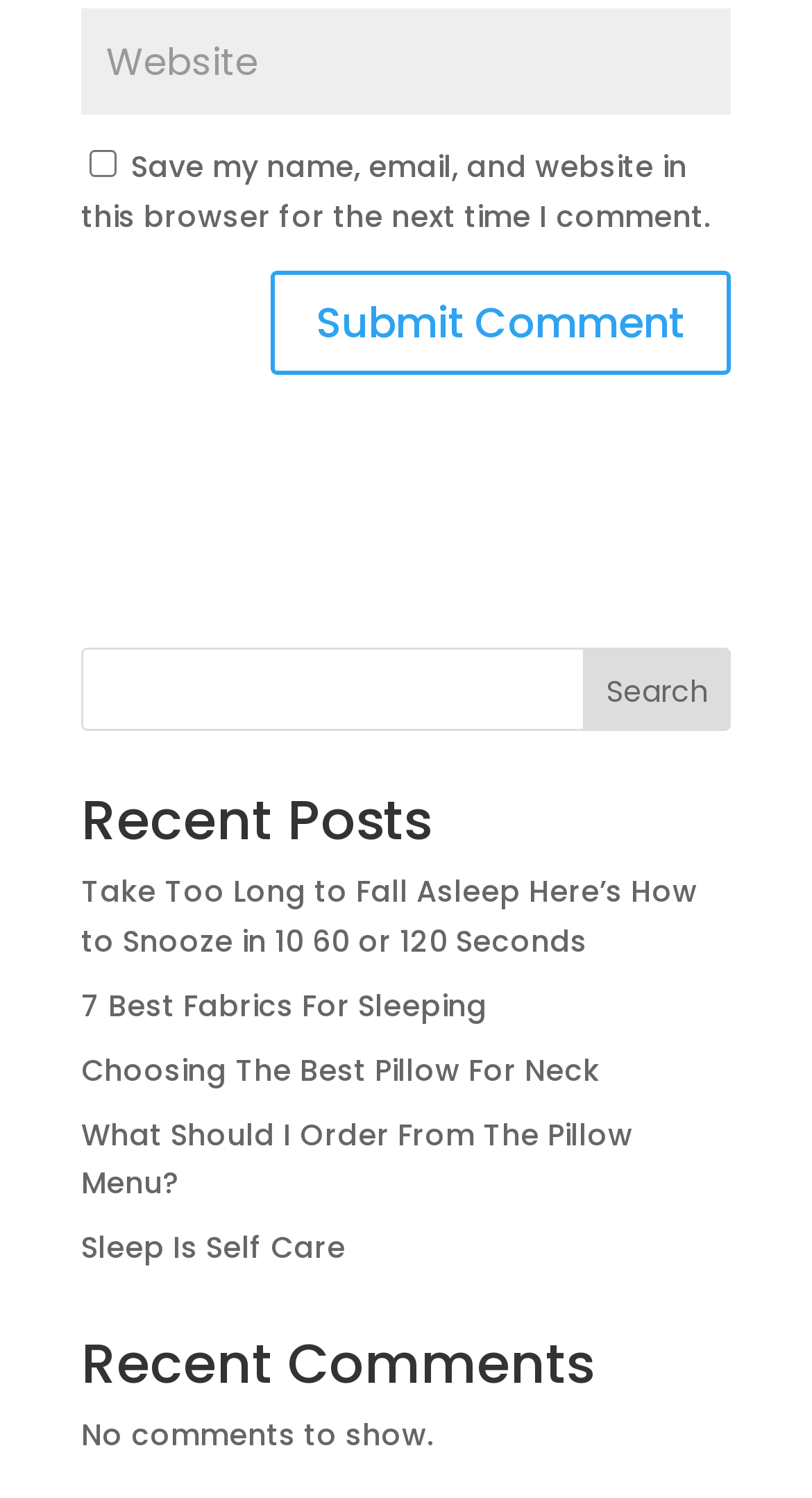What is the function of the button at the top?
Give a detailed explanation using the information visible in the image.

The button is located near the textbox and has the label 'Submit Comment', indicating that its function is to submit a comment after the user has entered their information.